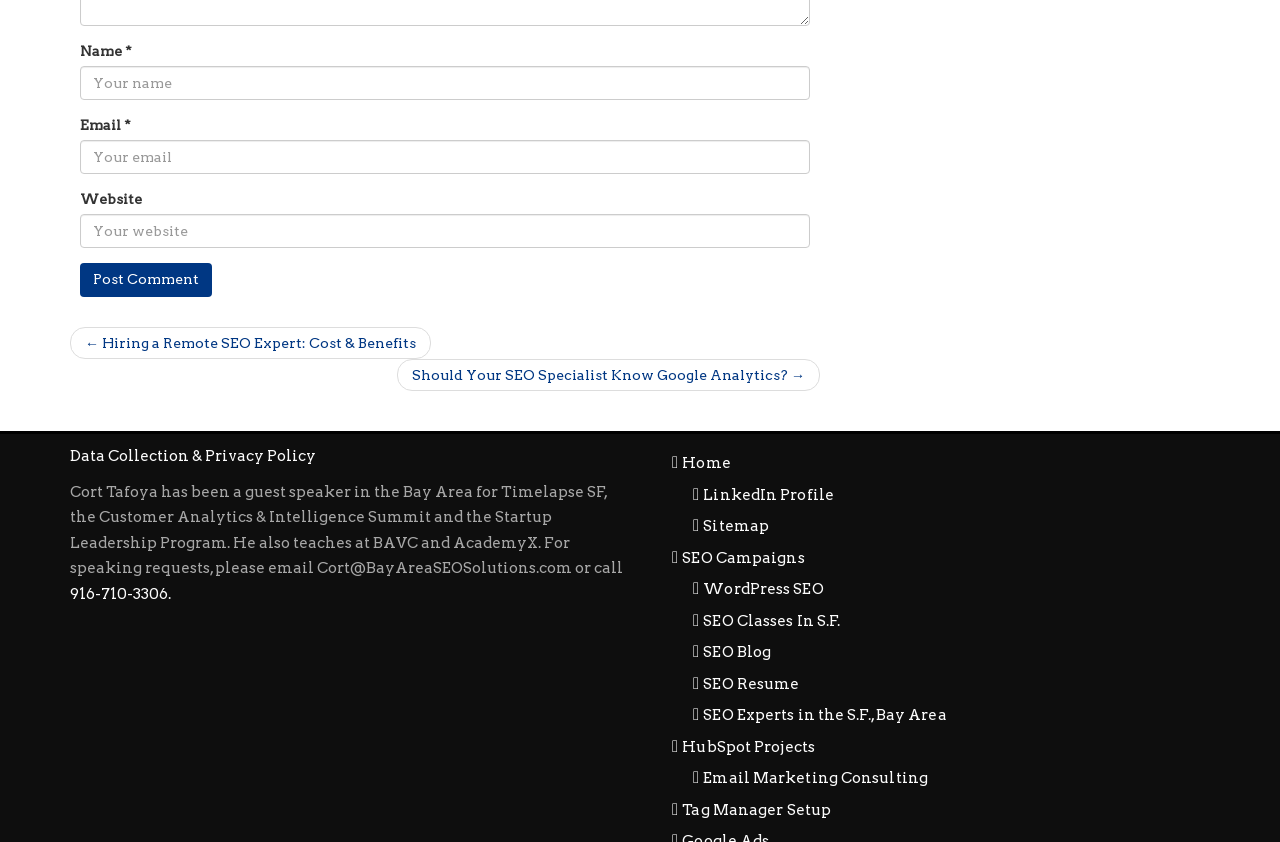Find the bounding box coordinates of the element you need to click on to perform this action: 'View Latest Service Videos Here'. The coordinates should be represented by four float values between 0 and 1, in the format [left, top, right, bottom].

None